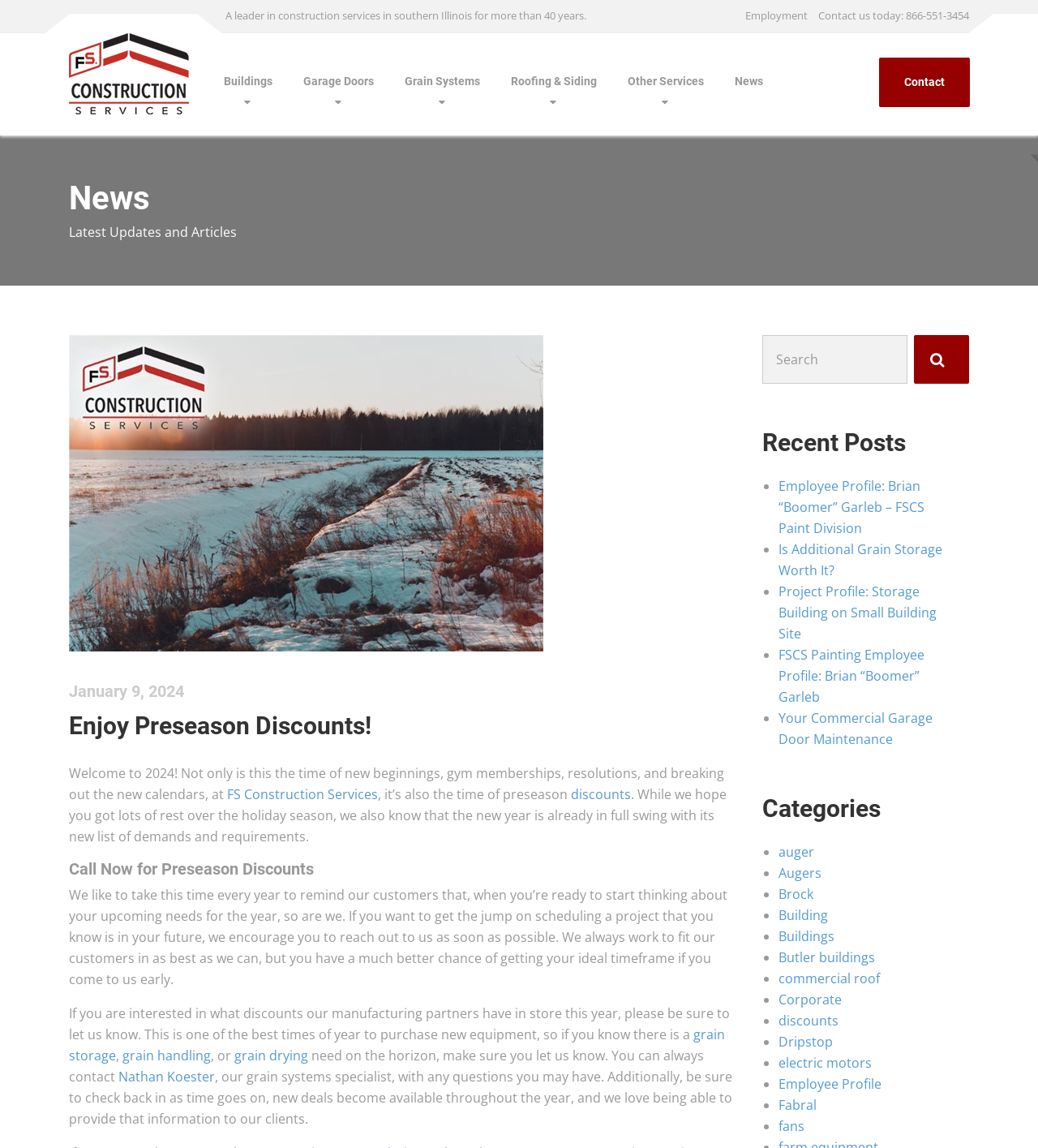Who is the grain systems specialist?
Provide a detailed answer to the question, using the image to inform your response.

In the middle of the webpage, there is a paragraph that mentions contacting Nathan Koester, the grain systems specialist, with any questions about grain storage, handling, or drying.